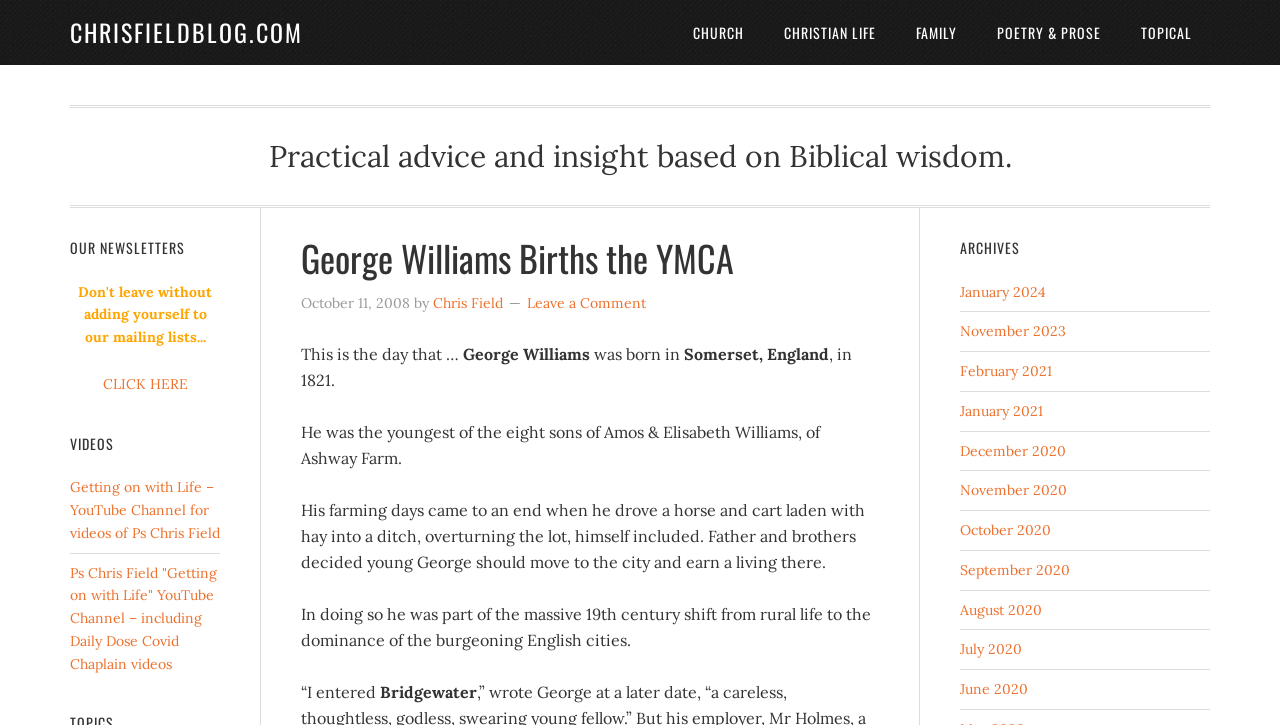Please give a succinct answer to the question in one word or phrase:
What is the name of the farm where George Williams' family lived?

Ashway Farm